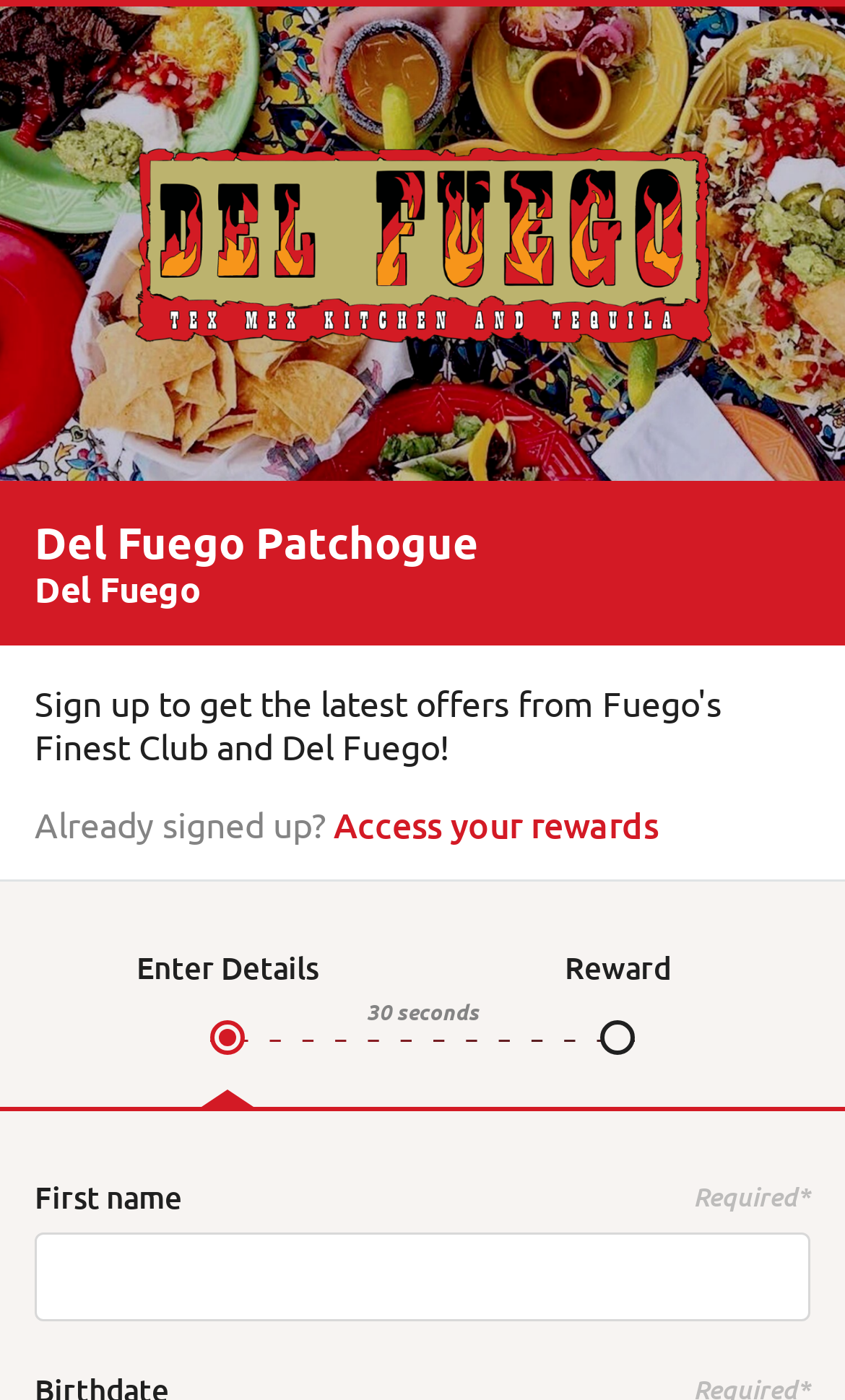Provide a short answer to the following question with just one word or phrase: What is the purpose of the link 'Access your rewards'?

To access rewards